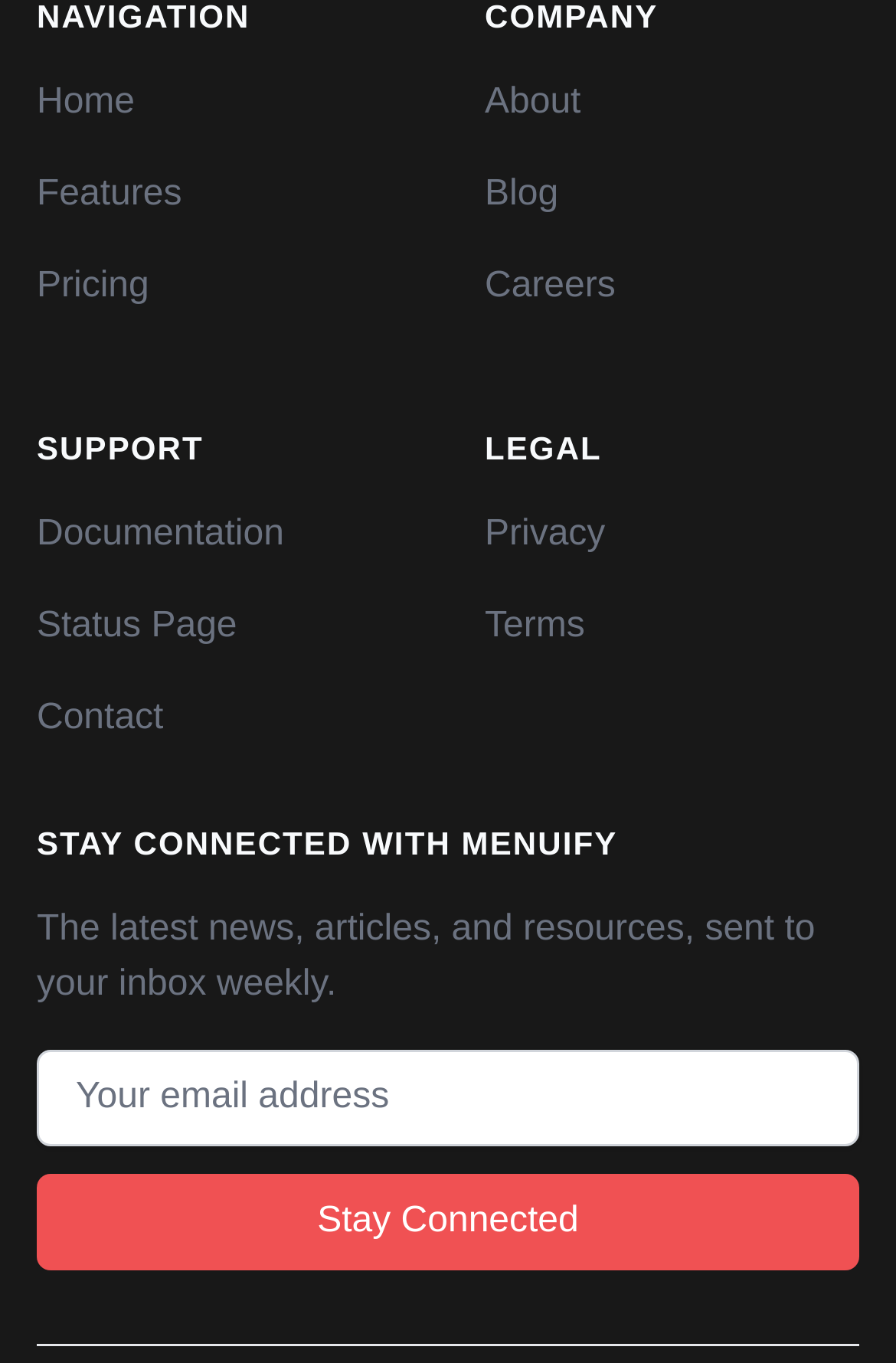Please mark the clickable region by giving the bounding box coordinates needed to complete this instruction: "view features".

[0.041, 0.128, 0.203, 0.157]